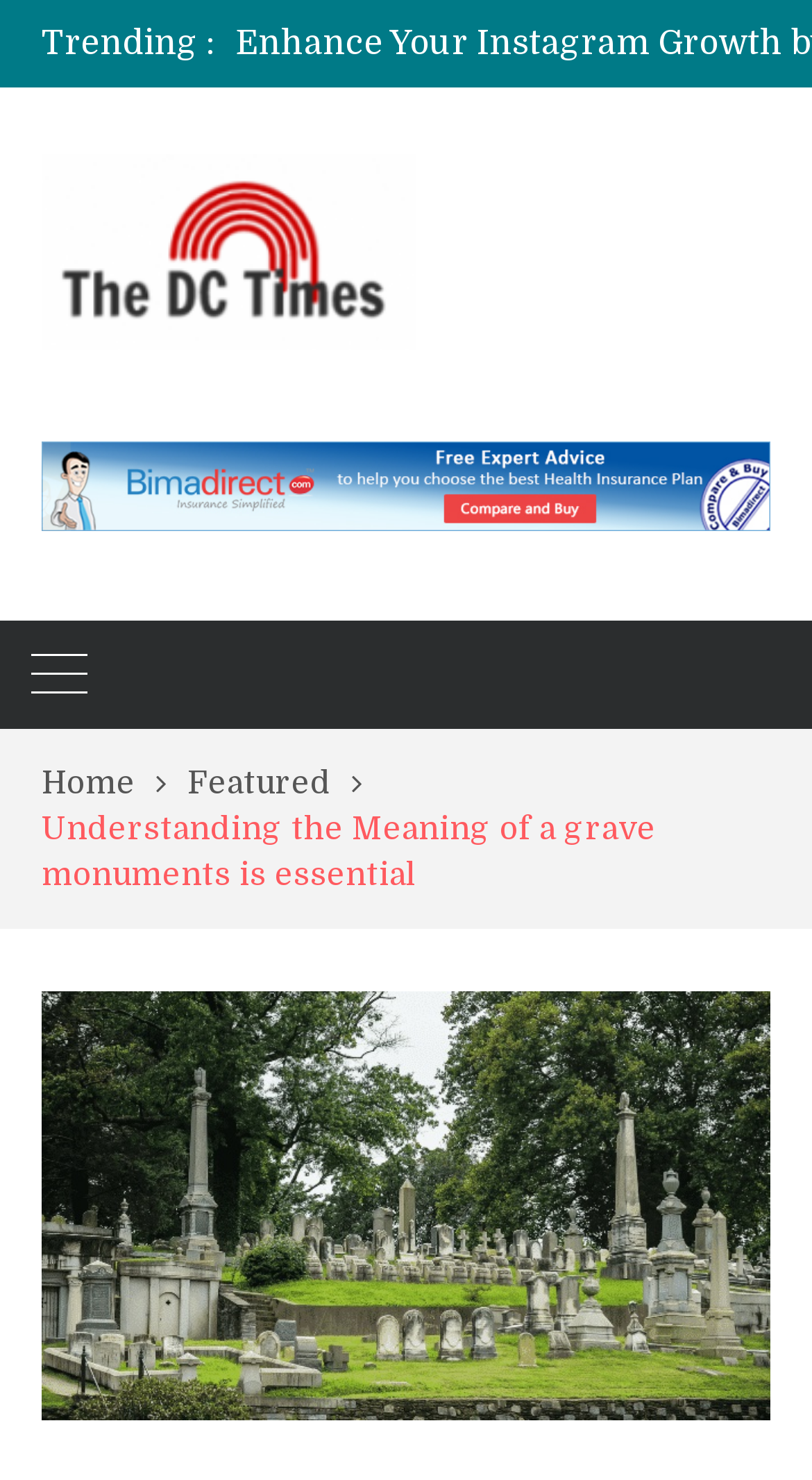Refer to the image and provide a thorough answer to this question:
What is the name of the news website?

I determined the answer by looking at the link element with the text 'The DC Times' and an image with the same text, which suggests that it is the name of the news website.